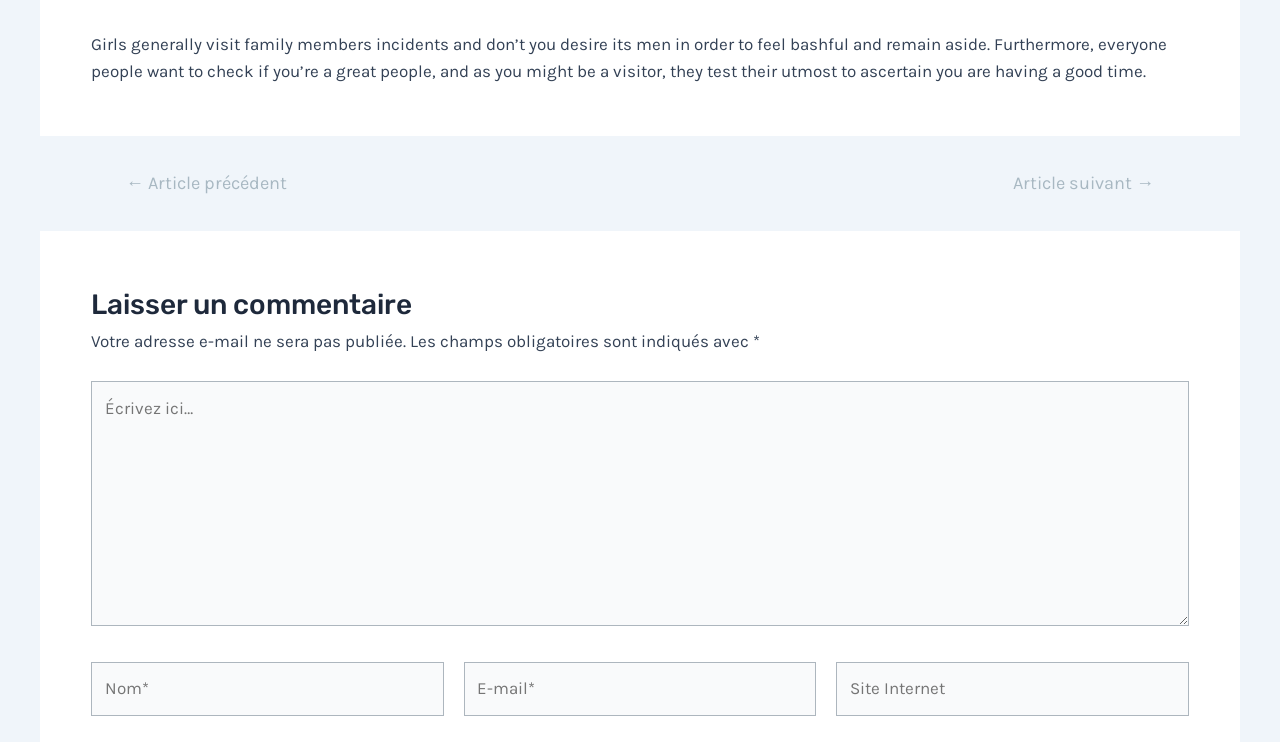What is the purpose of the text box with the label 'Écrivez ici…'?
Carefully examine the image and provide a detailed answer to the question.

The text box with the label 'Écrivez ici…' is located below the heading 'Laisser un commentaire', which suggests that it is used to write a comment. The presence of a navigation section with links to previous and next articles also supports this conclusion.